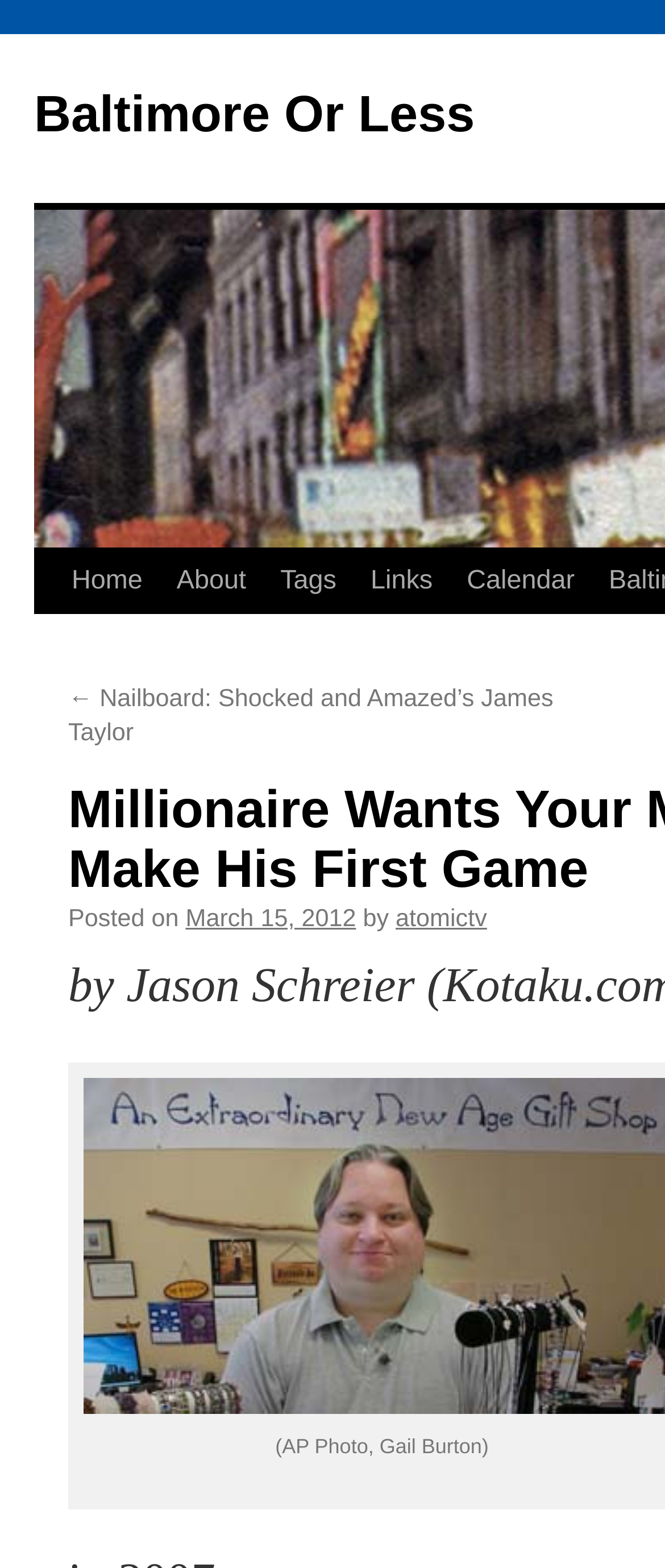Identify the bounding box coordinates of the region I need to click to complete this instruction: "view post details".

[0.279, 0.577, 0.535, 0.595]